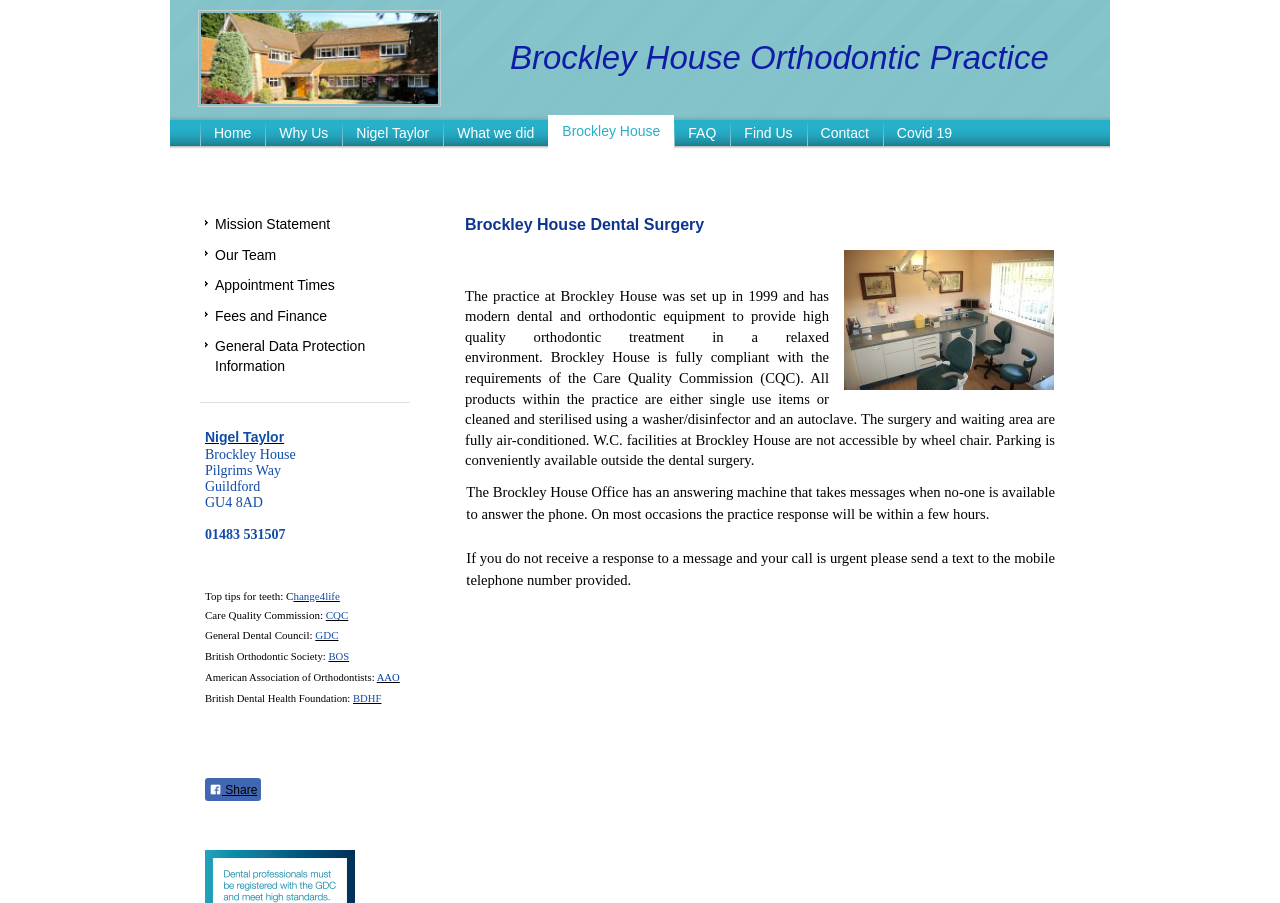Using the elements shown in the image, answer the question comprehensively: What is the name of the dentist mentioned on the page?

I found the answer by looking at the link elements with the text 'Nigel Taylor' which appears twice on the page, once as a link in the navigation menu and once as a link in the paragraph describing the practice.